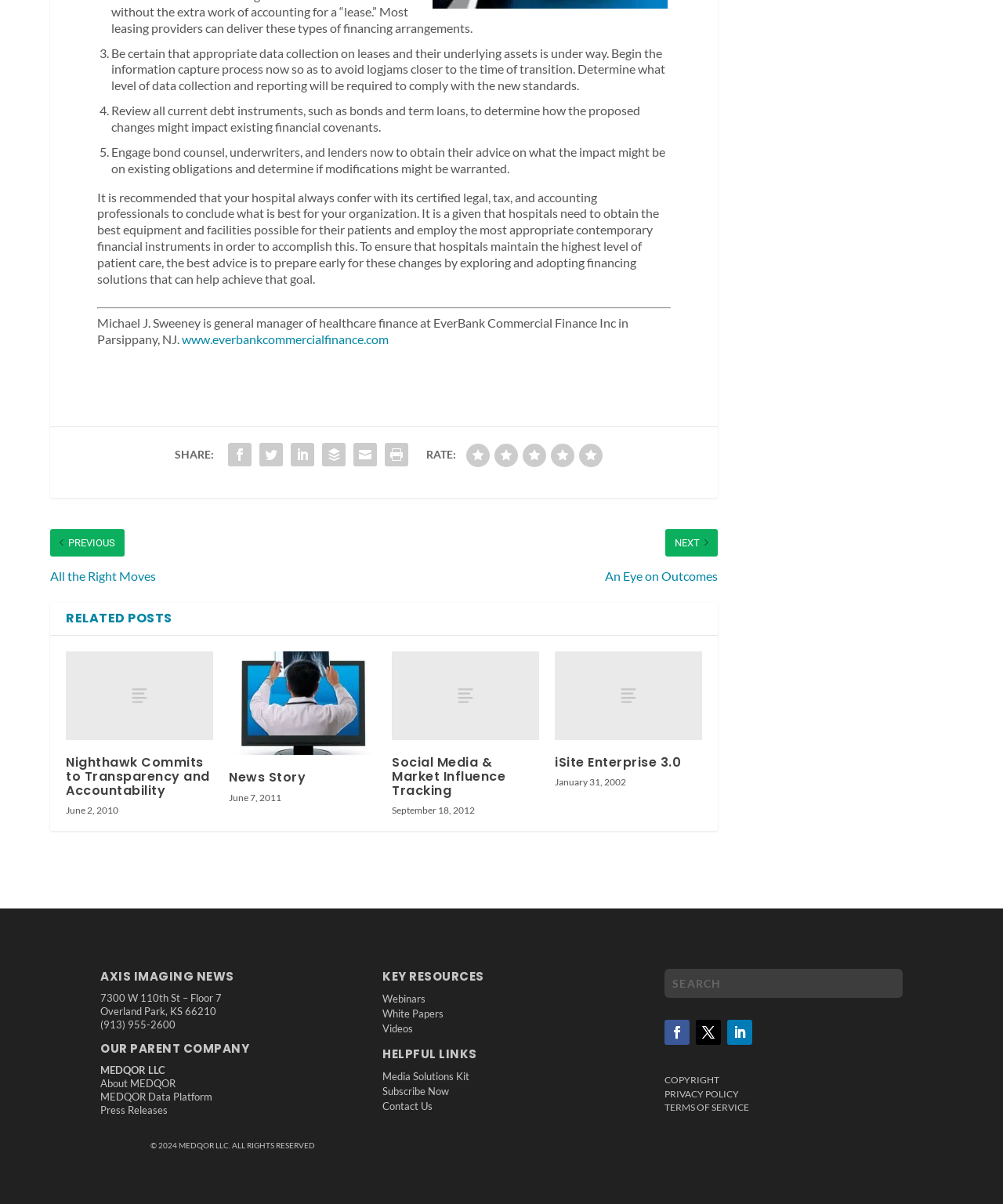Identify the bounding box of the HTML element described here: "News Story". Provide the coordinates as four float numbers between 0 and 1: [left, top, right, bottom].

[0.228, 0.638, 0.305, 0.653]